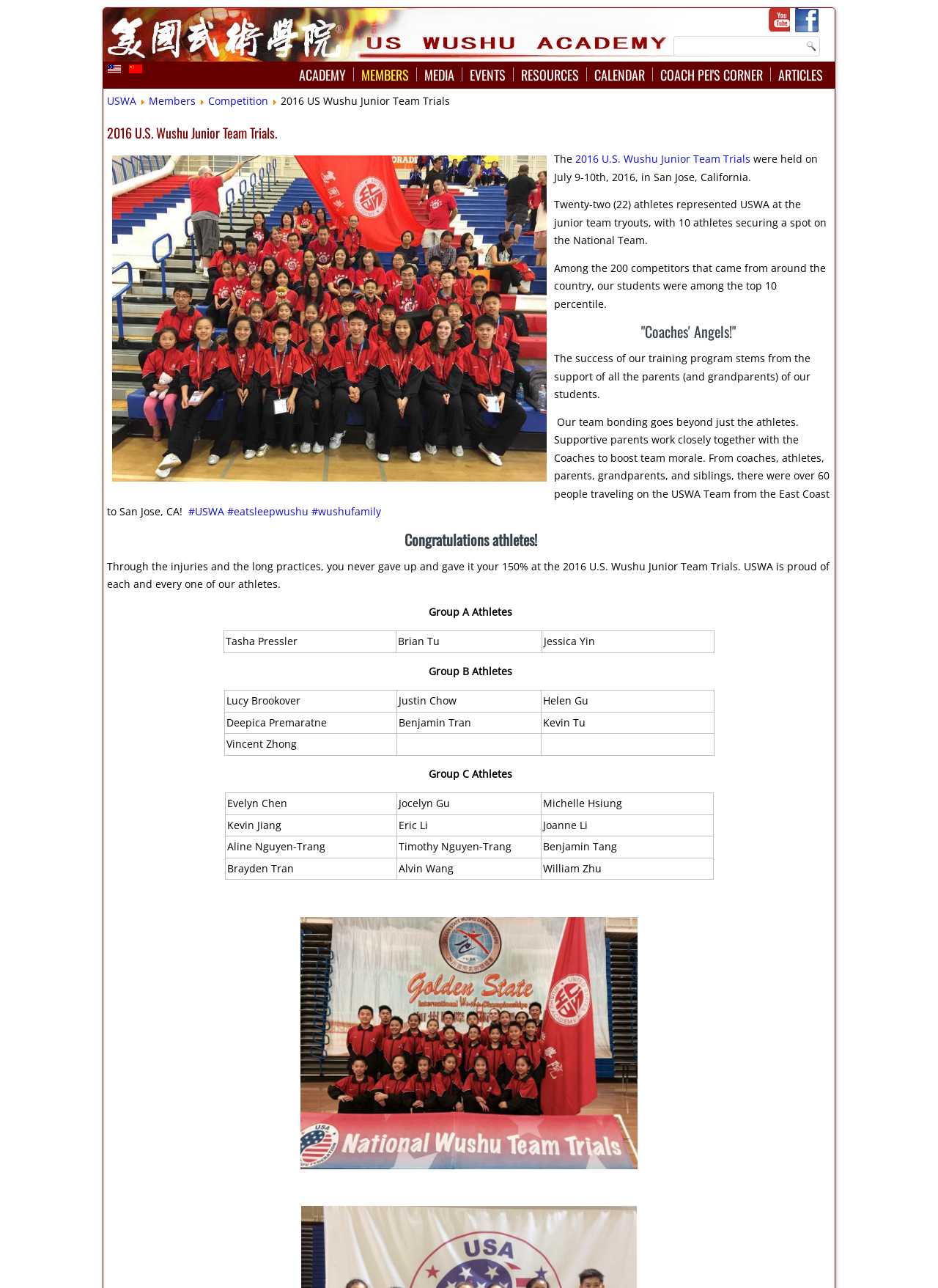Determine the bounding box coordinates of the clickable region to execute the instruction: "View image of 2016 Wushu Team Trials". The coordinates should be four float numbers between 0 and 1, denoted as [left, top, right, bottom].

[0.12, 0.121, 0.583, 0.374]